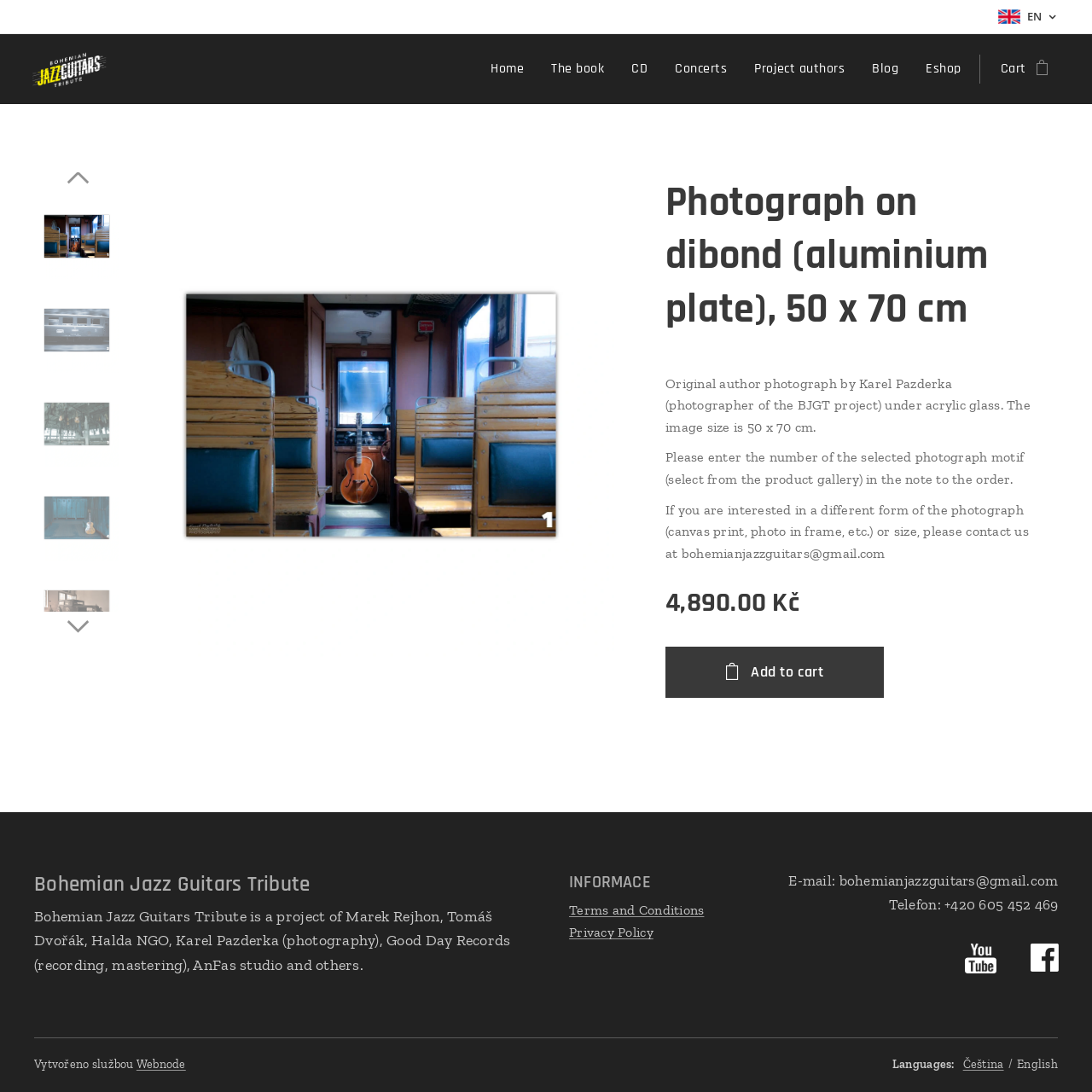What is the price of the photograph?
Please provide a comprehensive answer based on the information in the image.

The price of the photograph can be found in the static text '4,890.00 Kč' which is located in the main section of the webpage, below the description of the photograph.